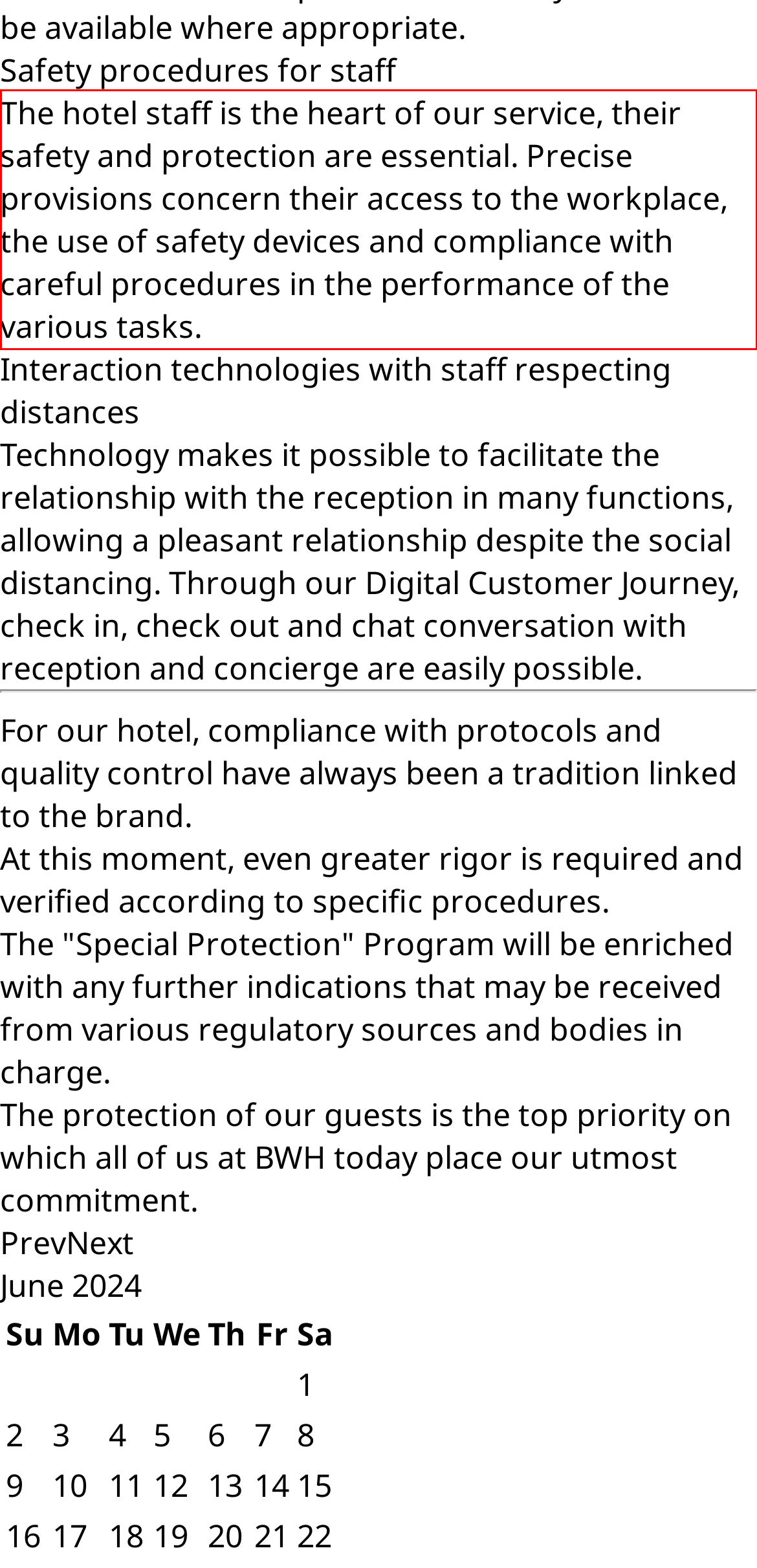There is a UI element on the webpage screenshot marked by a red bounding box. Extract and generate the text content from within this red box.

The hotel staff is the heart of our service, their safety and protection are essential. Precise provisions concern their access to the workplace, the use of safety devices and compliance with careful procedures in the performance of the various tasks.